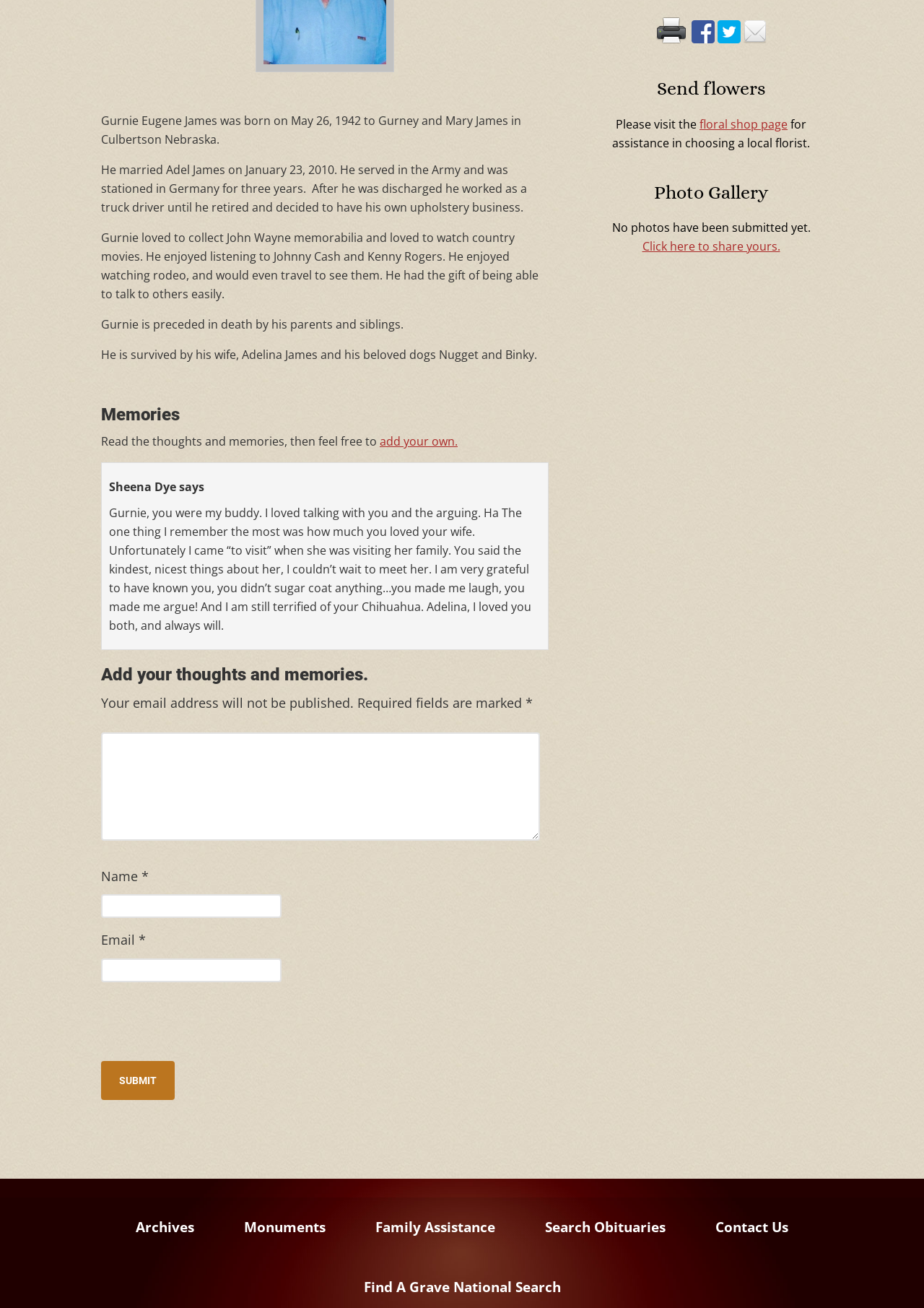Identify the bounding box for the UI element described as: "floral shop page". The coordinates should be four float numbers between 0 and 1, i.e., [left, top, right, bottom].

[0.757, 0.089, 0.852, 0.101]